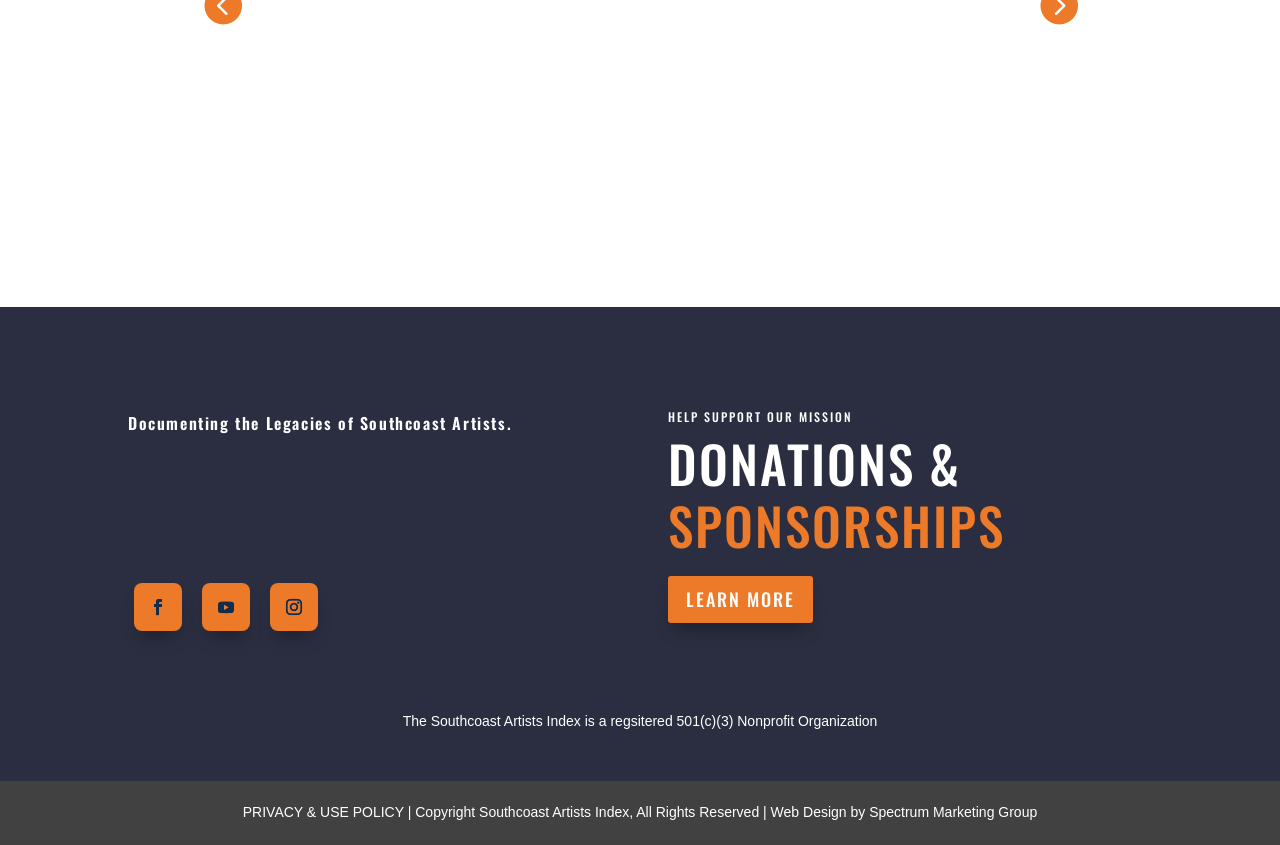What is the type of organization? Refer to the image and provide a one-word or short phrase answer.

Nonprofit